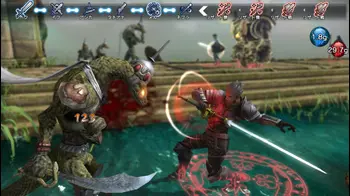Please give a succinct answer using a single word or phrase:
What is the character wielding?

Sword